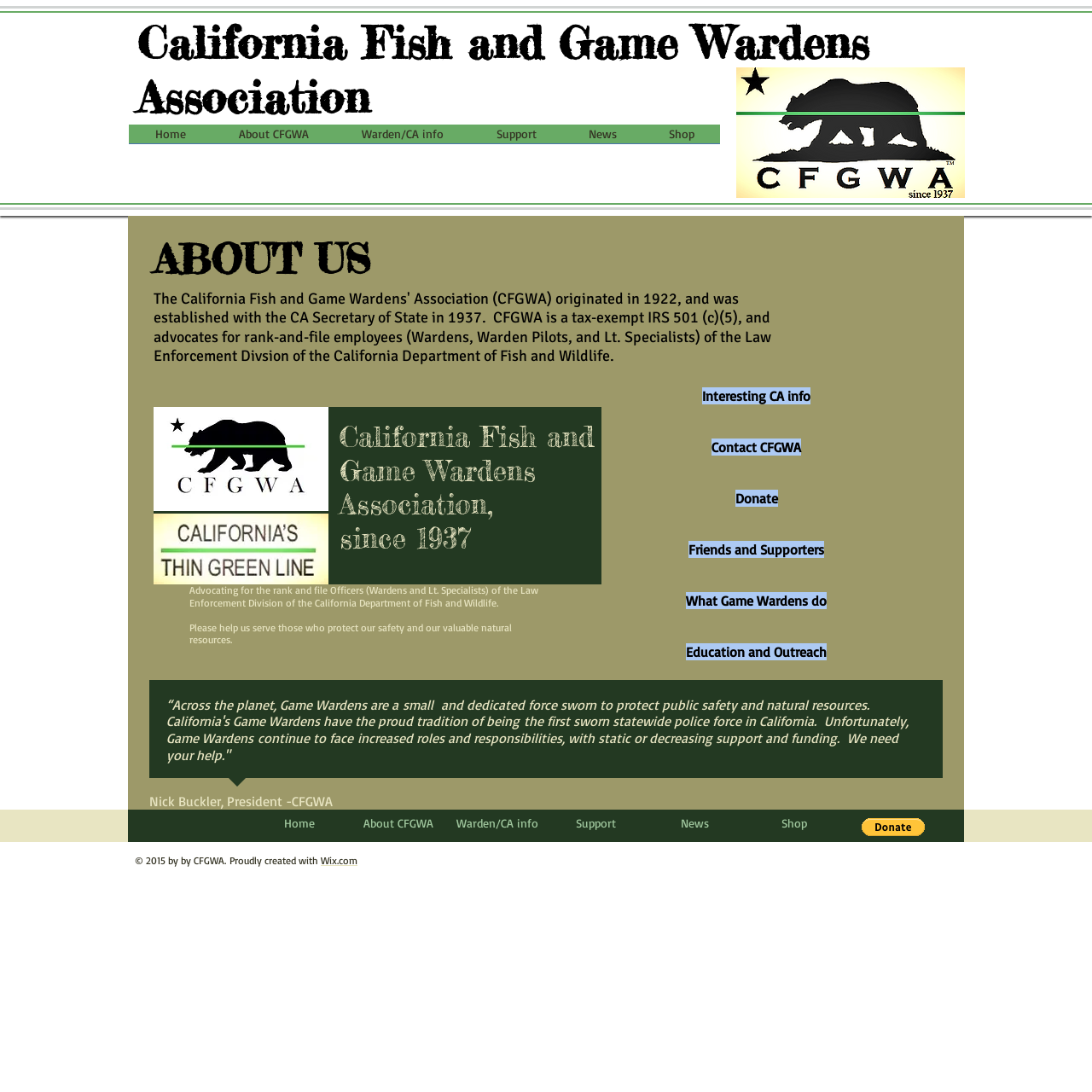Pinpoint the bounding box coordinates of the clickable area necessary to execute the following instruction: "Click the 'Home' link". The coordinates should be given as four float numbers between 0 and 1, namely [left, top, right, bottom].

[0.118, 0.114, 0.195, 0.141]